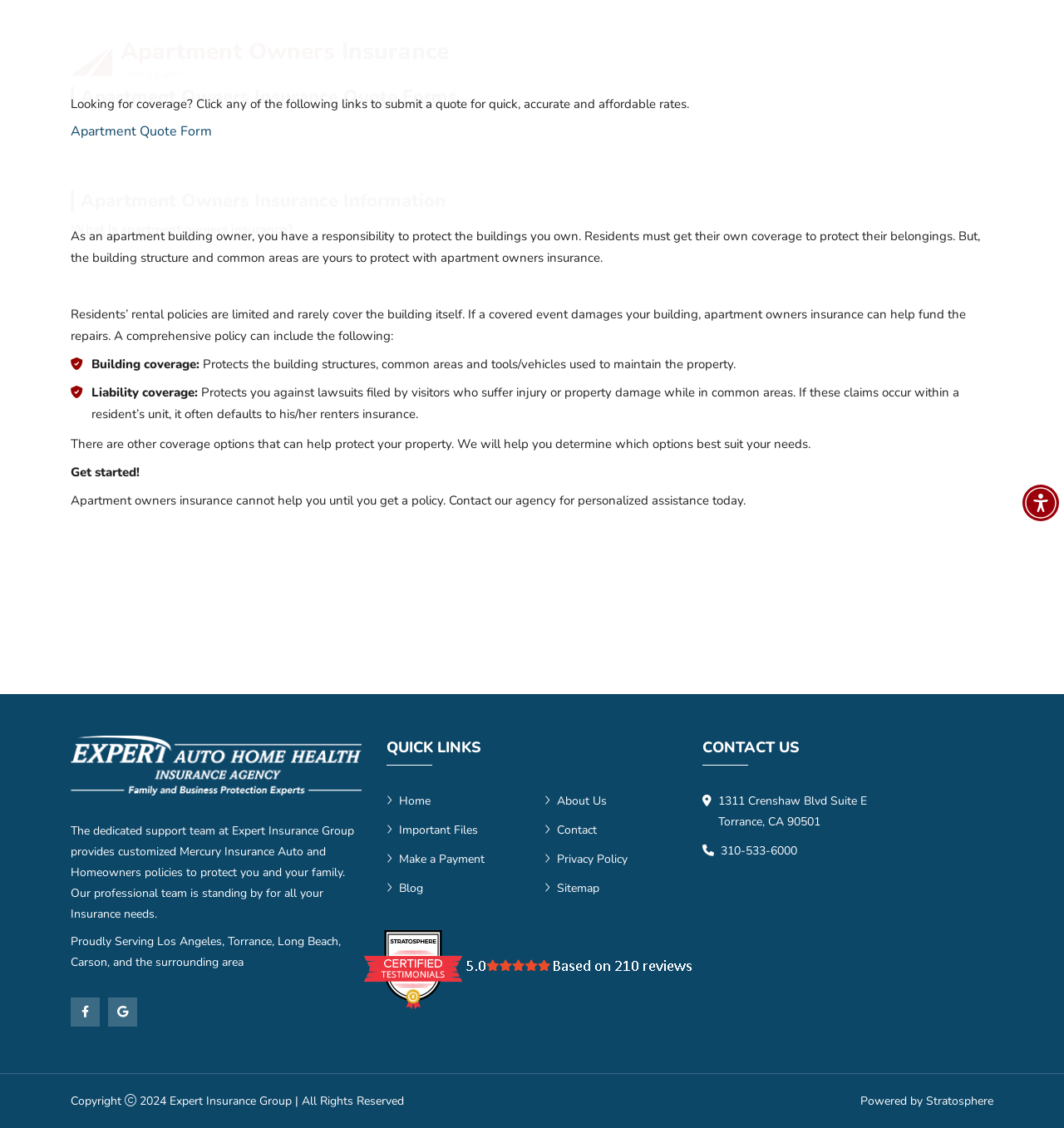Identify the bounding box coordinates for the UI element described as follows: Make a Payment. Use the format (top-left x, top-left y, bottom-right x, bottom-right y) and ensure all values are floating point numbers between 0 and 1.

[0.363, 0.753, 0.455, 0.771]